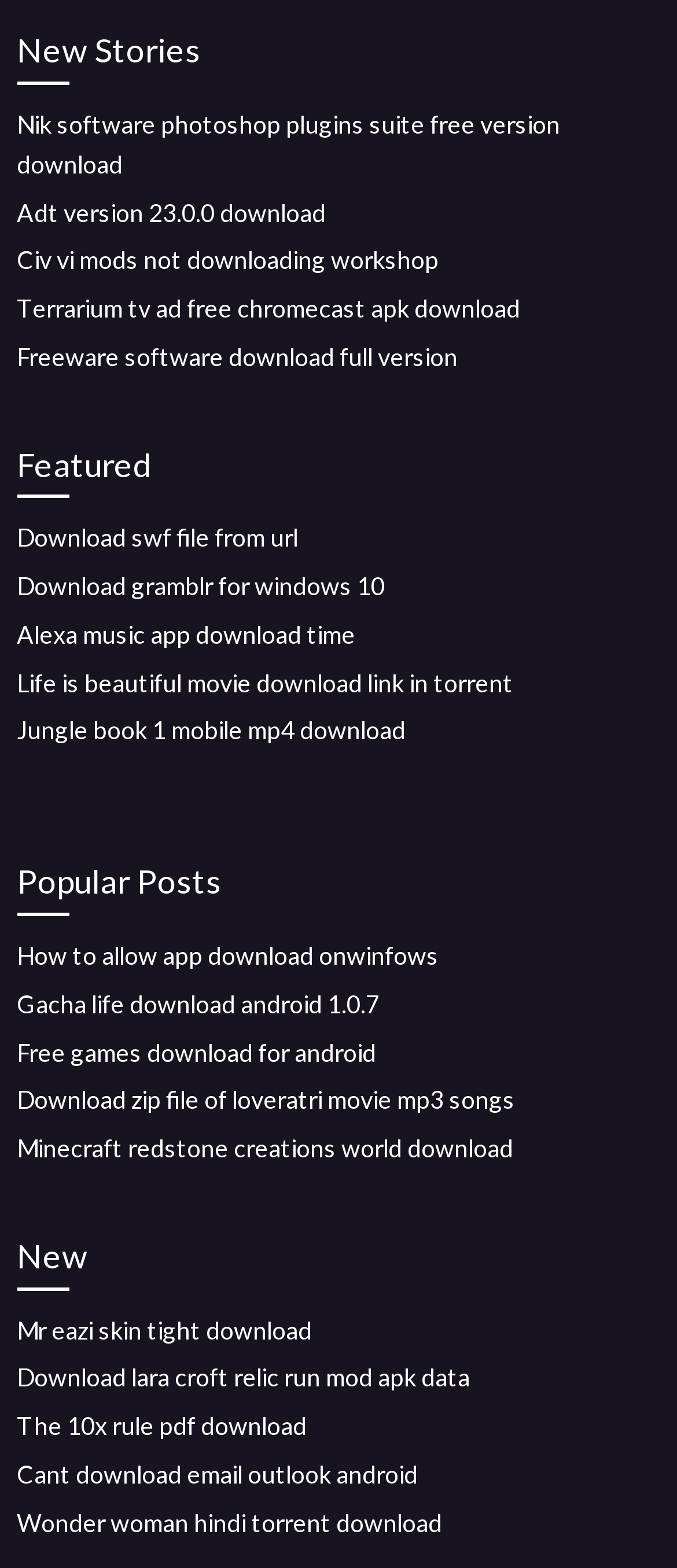Determine the bounding box coordinates of the clickable element necessary to fulfill the instruction: "View New Stories". Provide the coordinates as four float numbers within the 0 to 1 range, i.e., [left, top, right, bottom].

[0.025, 0.016, 0.975, 0.054]